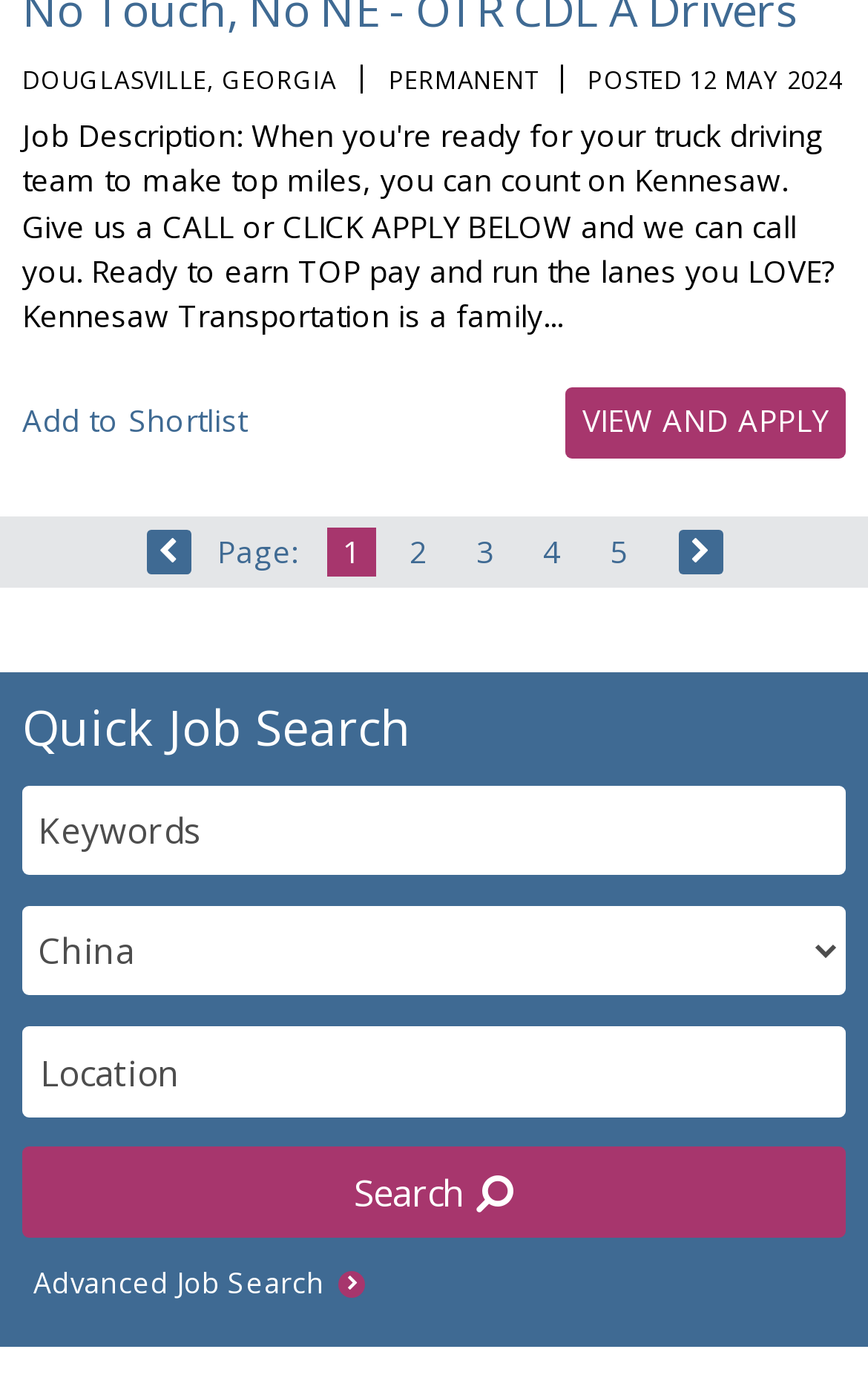Can you show the bounding box coordinates of the region to click on to complete the task described in the instruction: "Search by location"?

[0.028, 0.738, 0.972, 0.798]